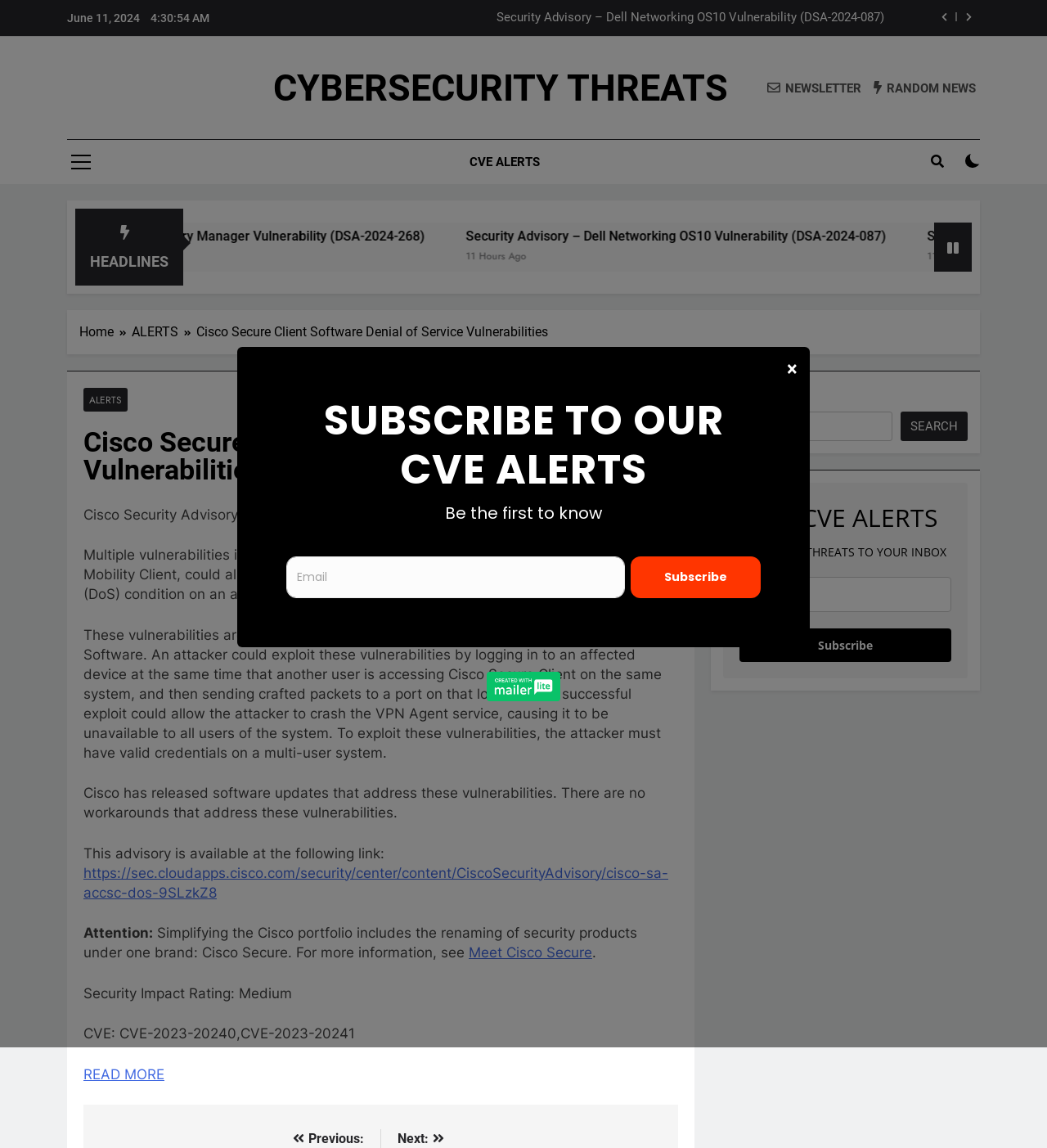Pinpoint the bounding box coordinates of the element you need to click to execute the following instruction: "Search for something". The bounding box should be represented by four float numbers between 0 and 1, in the format [left, top, right, bottom].

[0.691, 0.359, 0.852, 0.384]